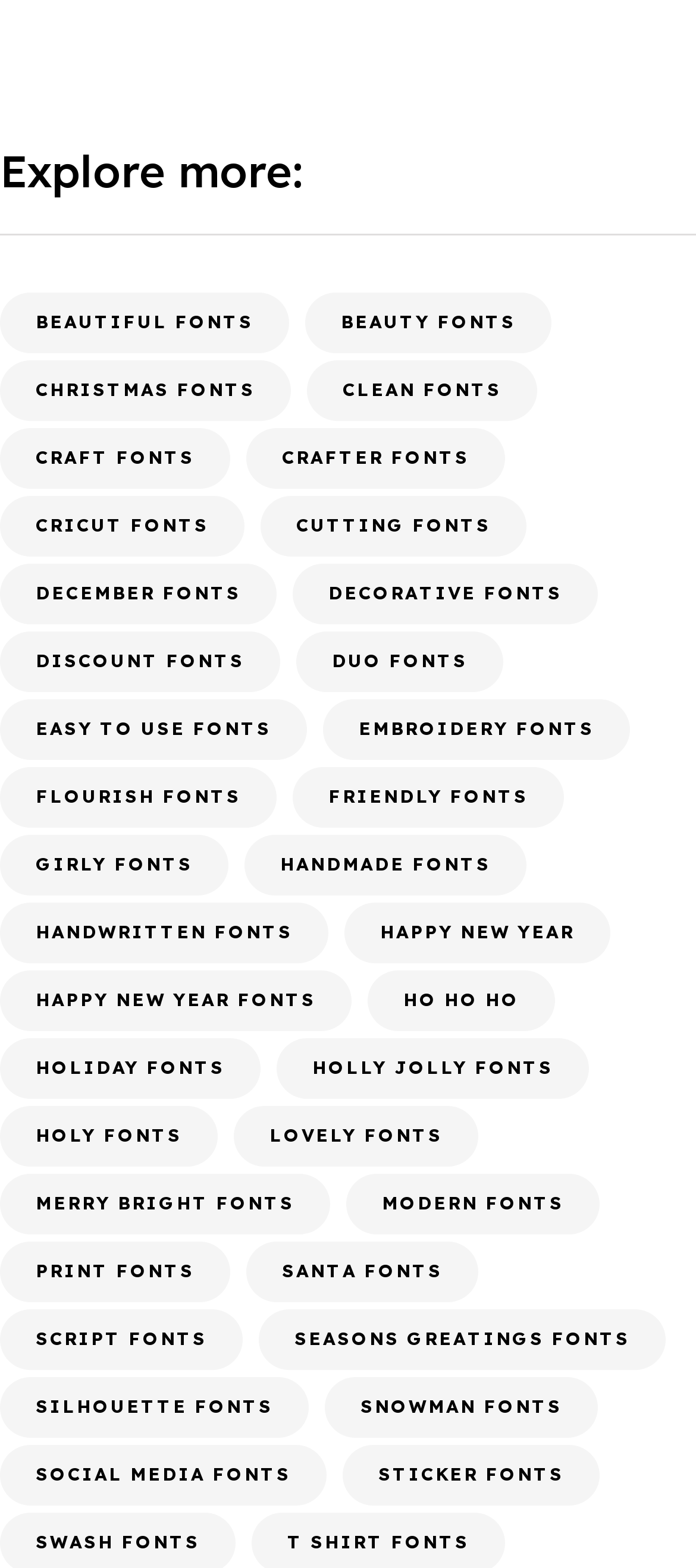Determine the coordinates of the bounding box for the clickable area needed to execute this instruction: "Check out CHRISTMAS FONTS".

[0.0, 0.23, 0.418, 0.268]